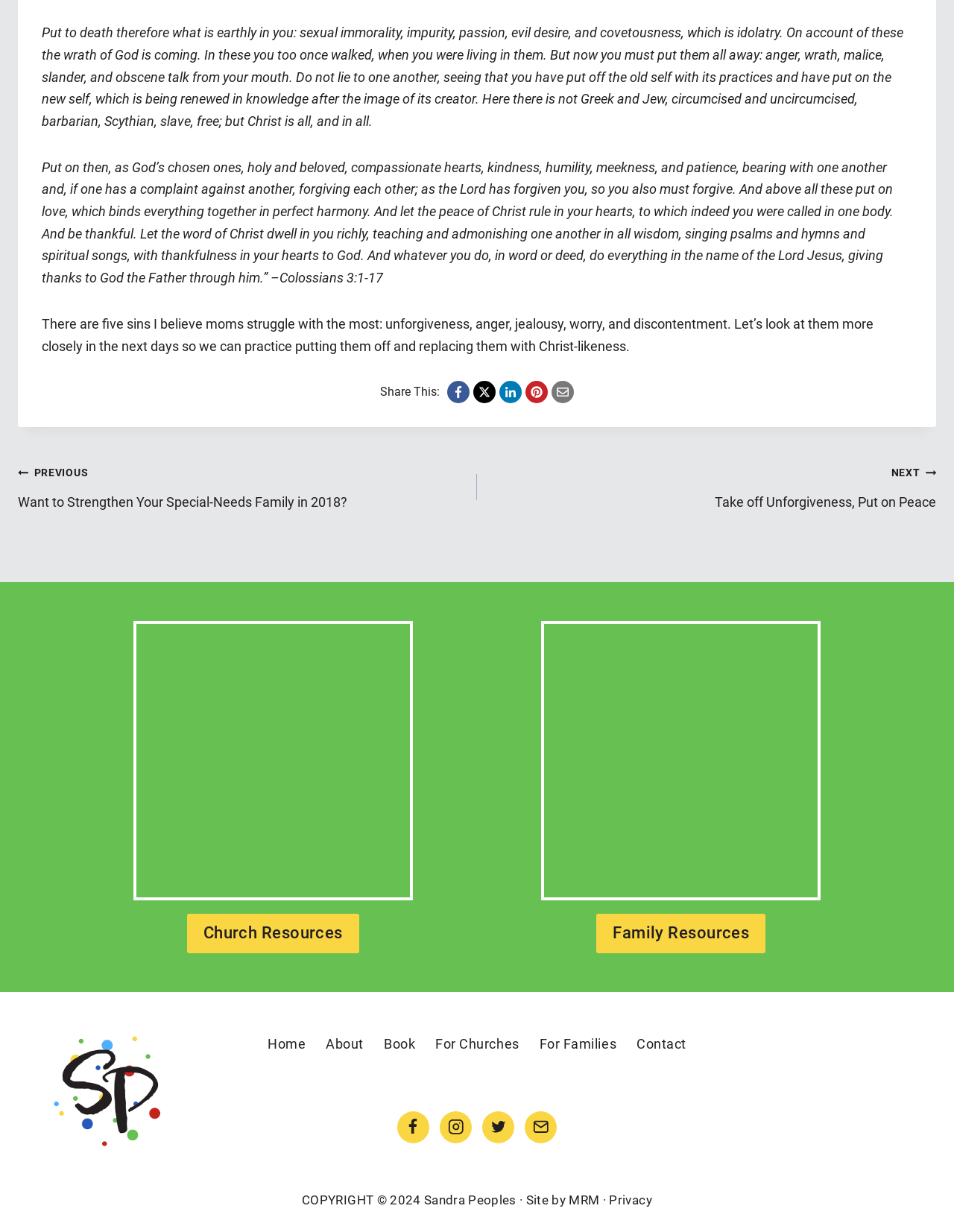Please identify the bounding box coordinates of the clickable area that will fulfill the following instruction: "Share this post". The coordinates should be in the format of four float numbers between 0 and 1, i.e., [left, top, right, bottom].

[0.398, 0.312, 0.461, 0.324]